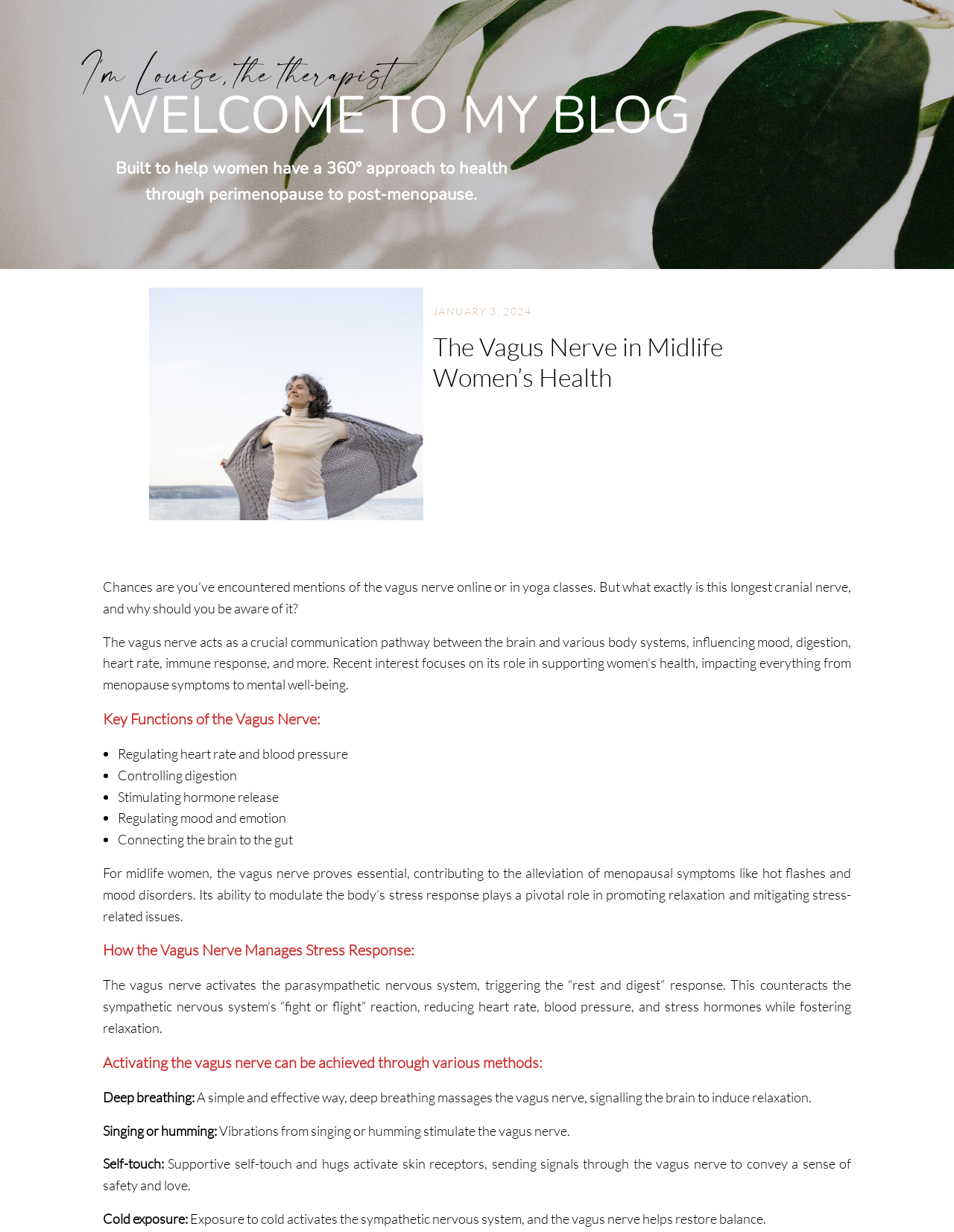What is the main heading displayed on the webpage? Please provide the text.

The Vagus Nerve in Midlife Women’s Health